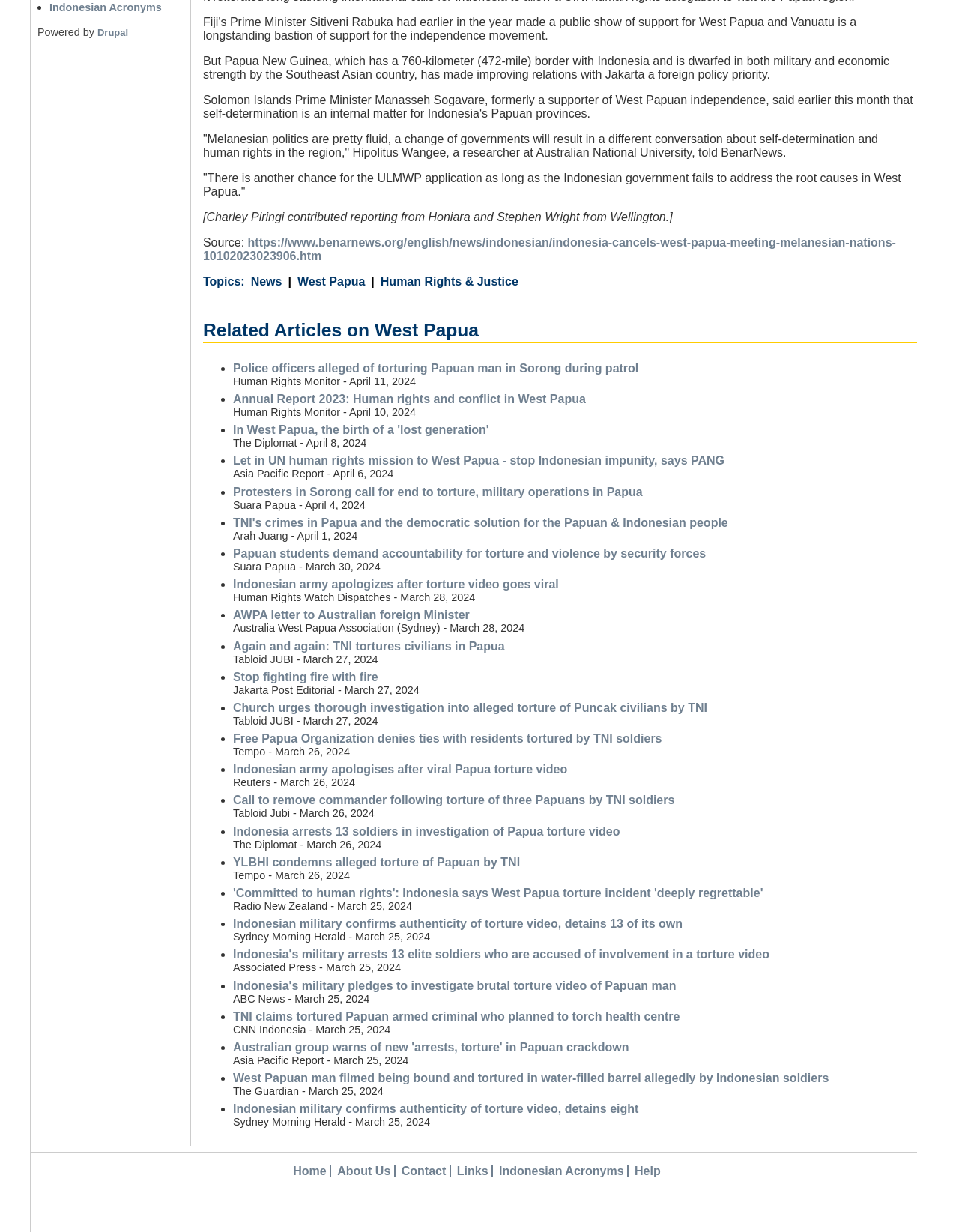Determine the bounding box coordinates of the region I should click to achieve the following instruction: "Browse the category 'News'". Ensure the bounding box coordinates are four float numbers between 0 and 1, i.e., [left, top, right, bottom].

[0.261, 0.223, 0.294, 0.234]